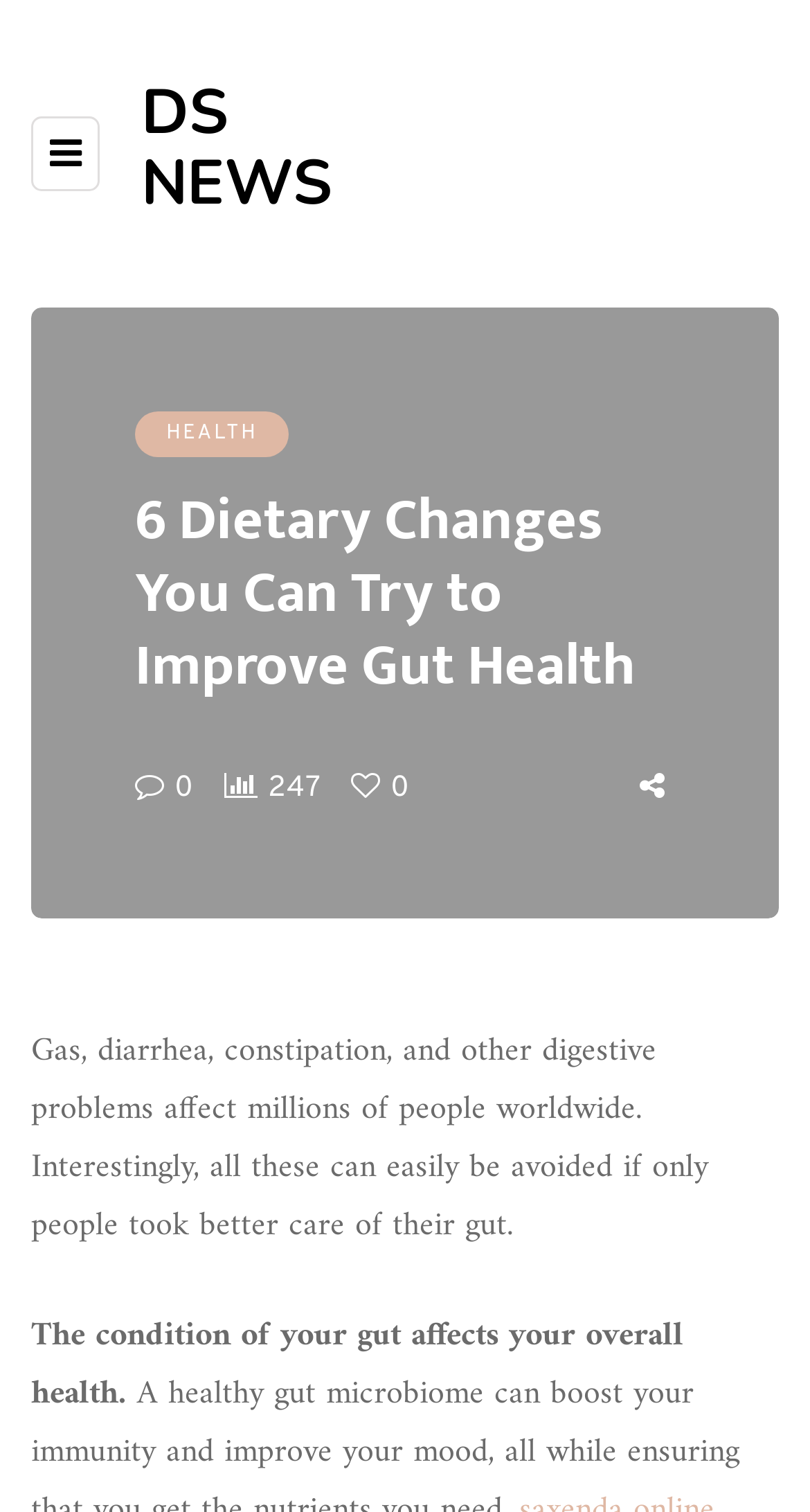What is the effect of gut condition on overall health?
Based on the screenshot, give a detailed explanation to answer the question.

I found the effect of gut condition on overall health by reading the StaticText 'The condition of your gut affects your overall health.' which is located at [0.038, 0.864, 0.844, 0.941] and is a sibling of the StaticText describing the problem of digestive issues.